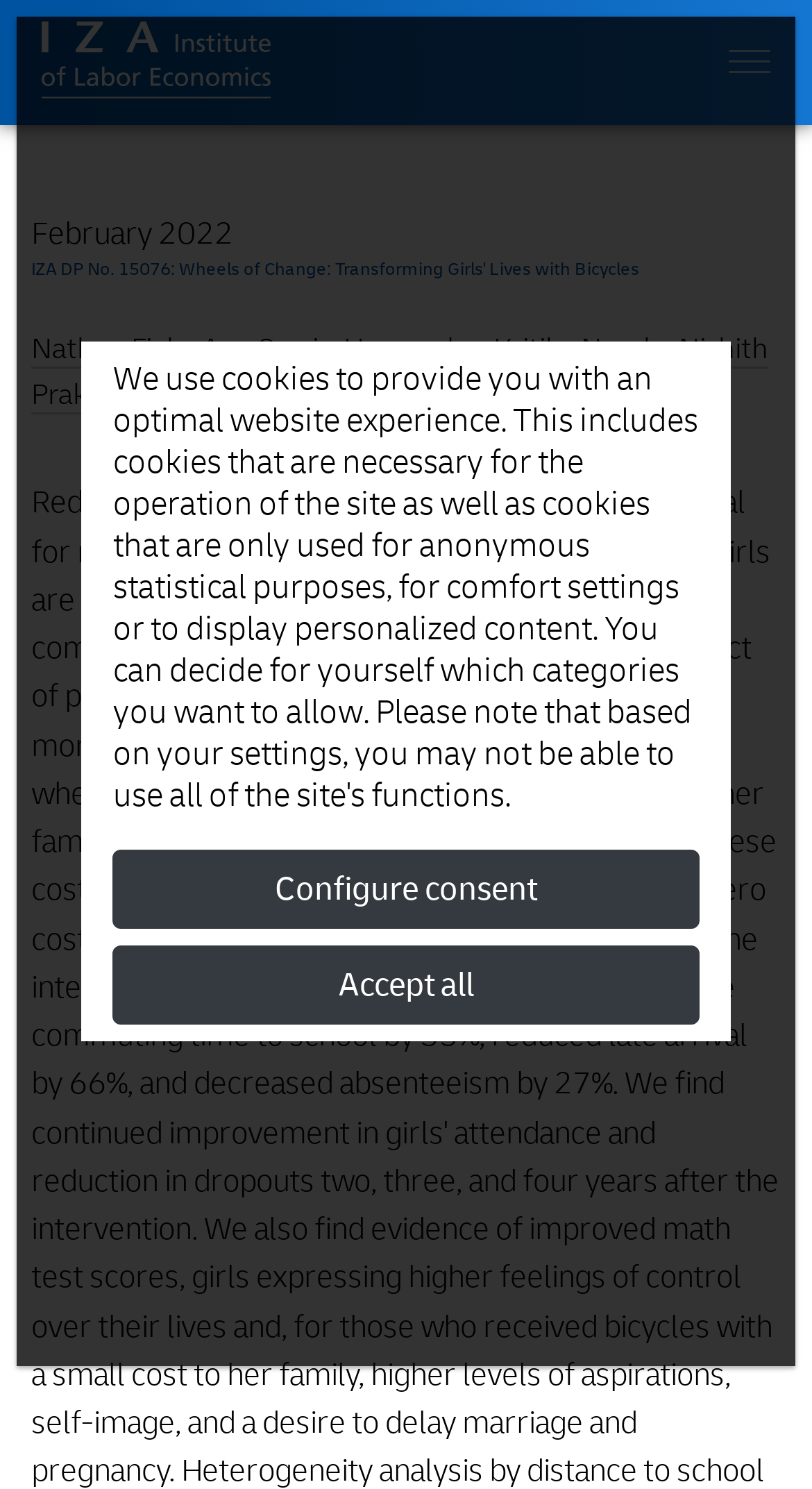What is the publication date of the article?
Observe the image and answer the question with a one-word or short phrase response.

February 2022